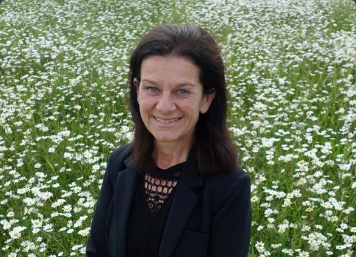Give a thorough explanation of the elements present in the image.

In the image, a woman with dark hair is smiling warmly, standing in front of a bright, blooming field filled with wild daisies. She is dressed in a smart black blazer, paired with a stylish top featuring a delicate lace design, which adds a touch of elegance to her professional appearance. The vibrant flowers surrounding her create a cheerful and inviting atmosphere, reflecting a commitment to nature and community engagement. This visually striking representation aligns with her role as a leader, exemplifying her connection to environmental initiatives and local activities in South Cambridgeshire.